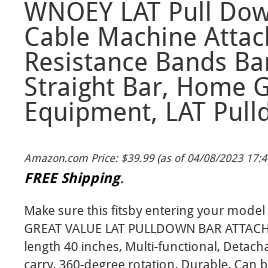Is the WNOEY LAT Pull Down Bar detachable?
Please provide a comprehensive answer to the question based on the webpage screenshot.

The caption highlights the multi-functionality of the bar with a detachable design, making it easy to transport and store, which implies that it can be detached.